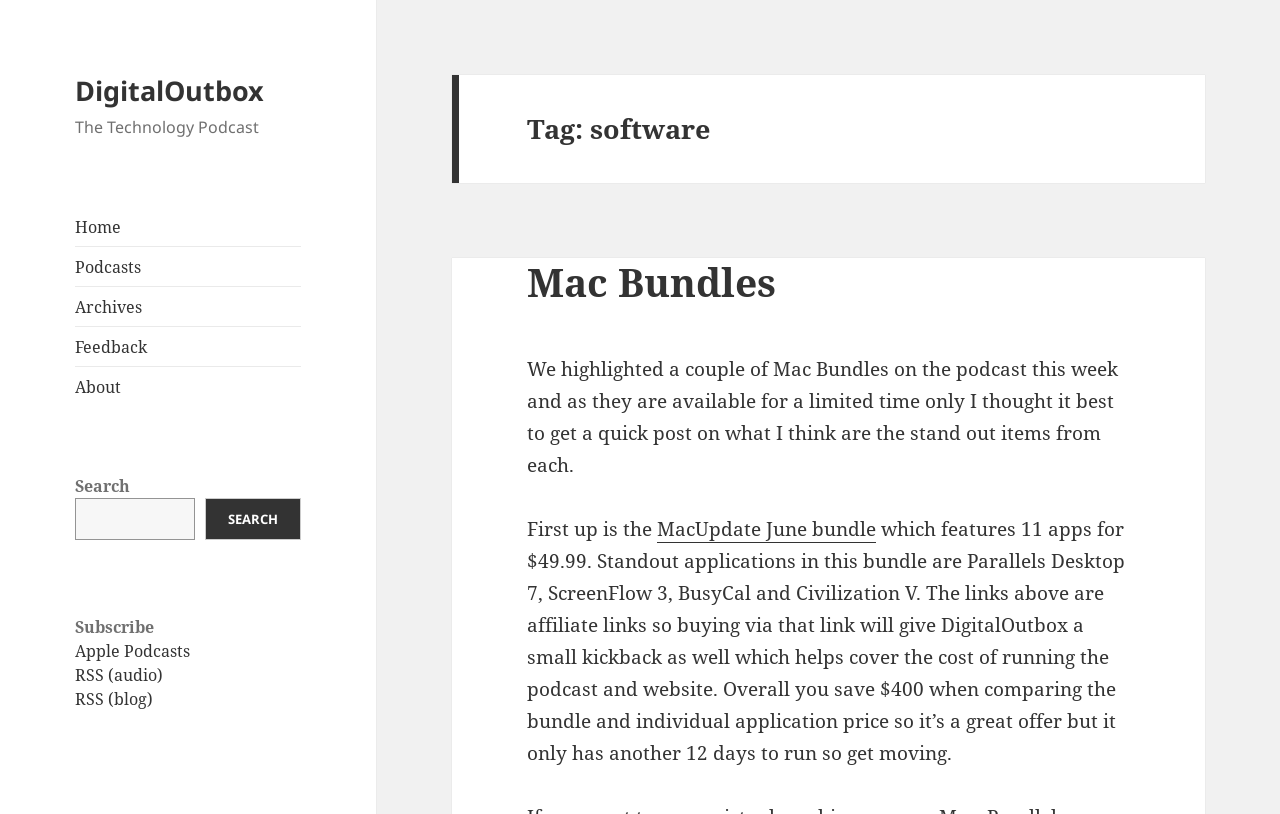Please provide a short answer using a single word or phrase for the question:
How many days are left to purchase the Mac Bundle?

12